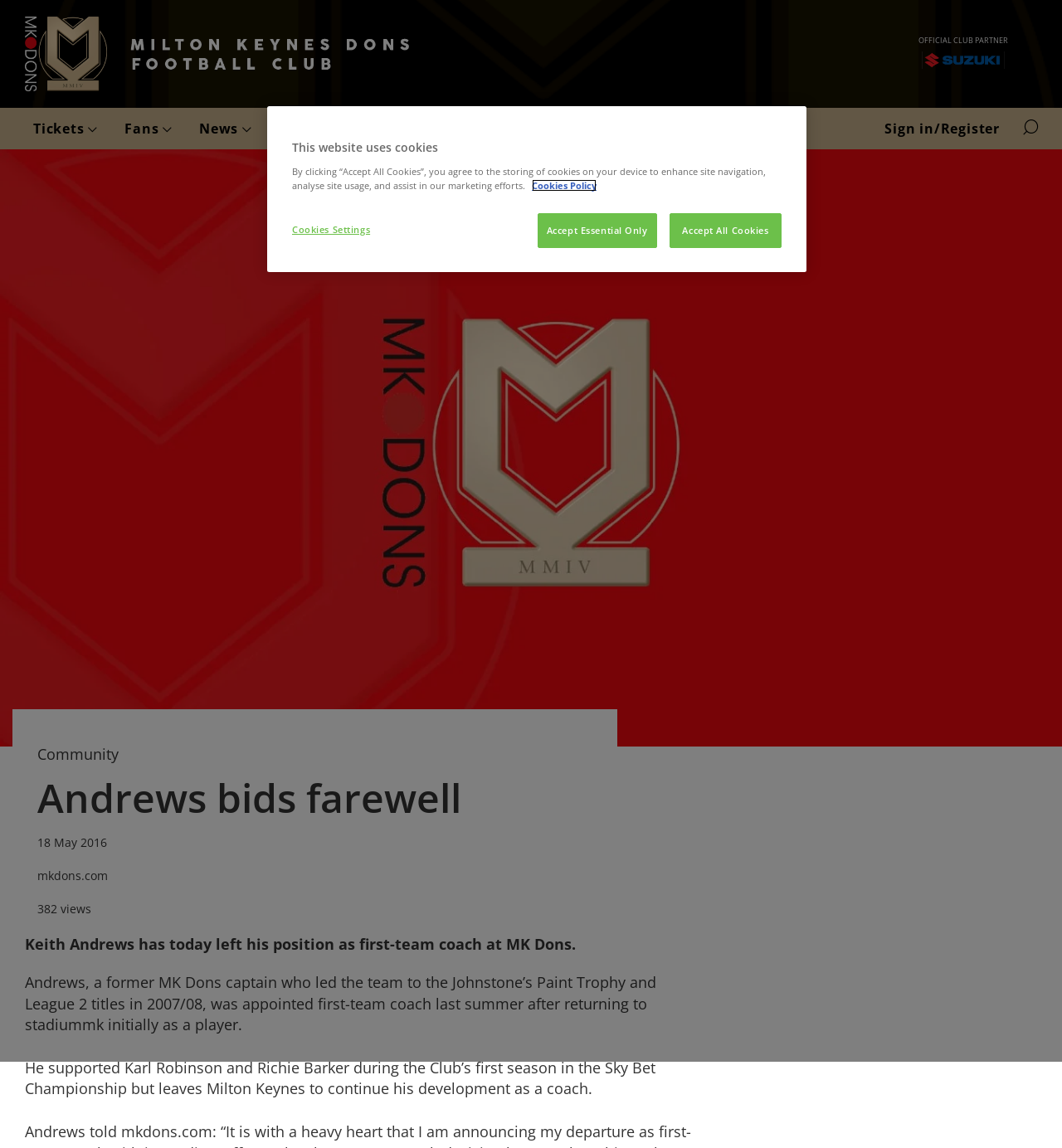Can you specify the bounding box coordinates for the region that should be clicked to fulfill this instruction: "Click the Milton Keynes Dons badge".

[0.023, 0.014, 0.385, 0.079]